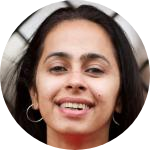From the image, can you give a detailed response to the question below:
What is the name of the website founded by Suman Chhabria-Addepalli?

The caption explicitly states that Suman Chhabria-Addepalli is the founder of NotJustAunty.com, which is a website.